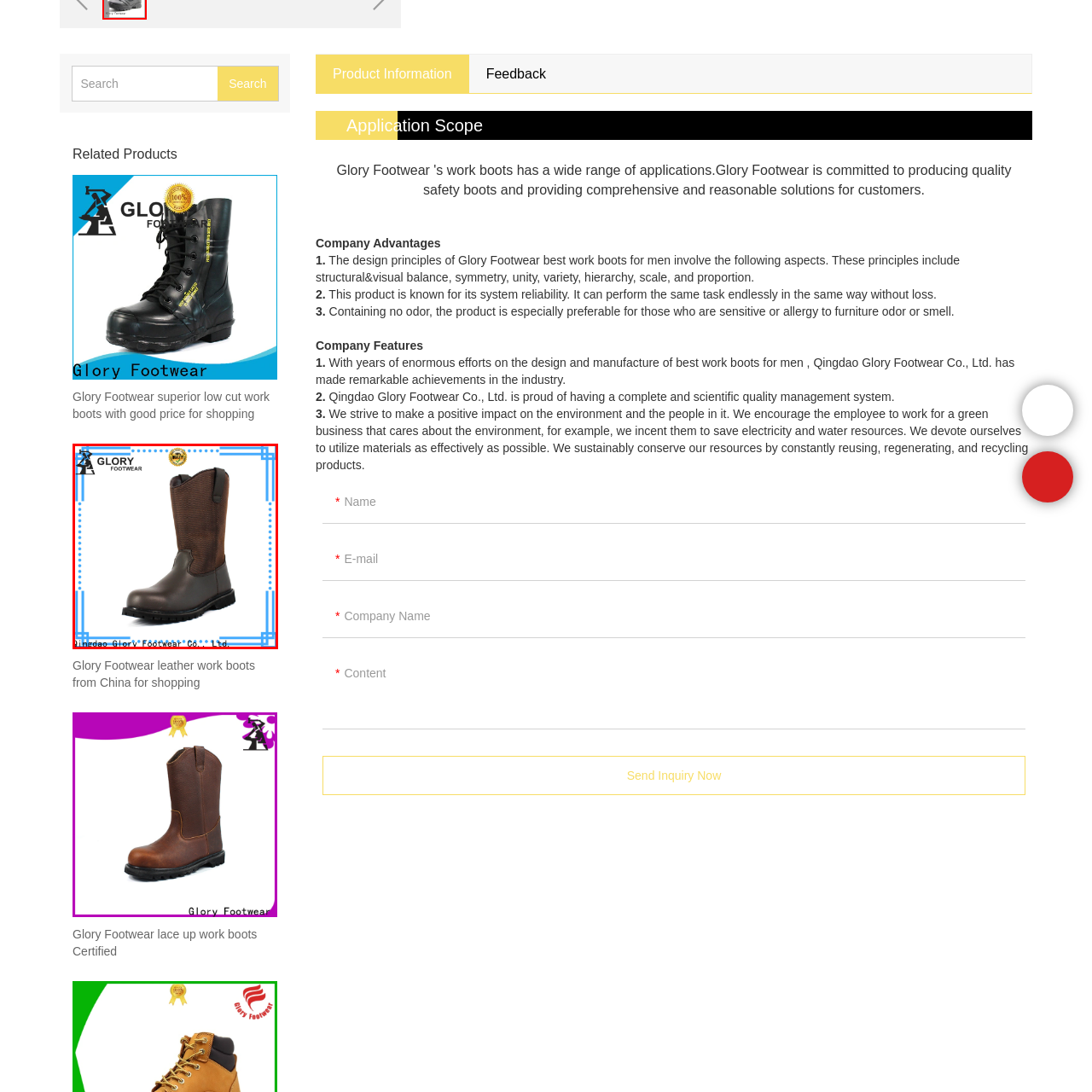Please review the image enclosed by the red bounding box and give a detailed answer to the following question, utilizing the information from the visual: What is the purpose of the rugged sole?

According to the caption, the rugged sole 'provides excellent traction', which enhances stability and safety for the wearer, implying that the purpose of the rugged sole is to provide traction.